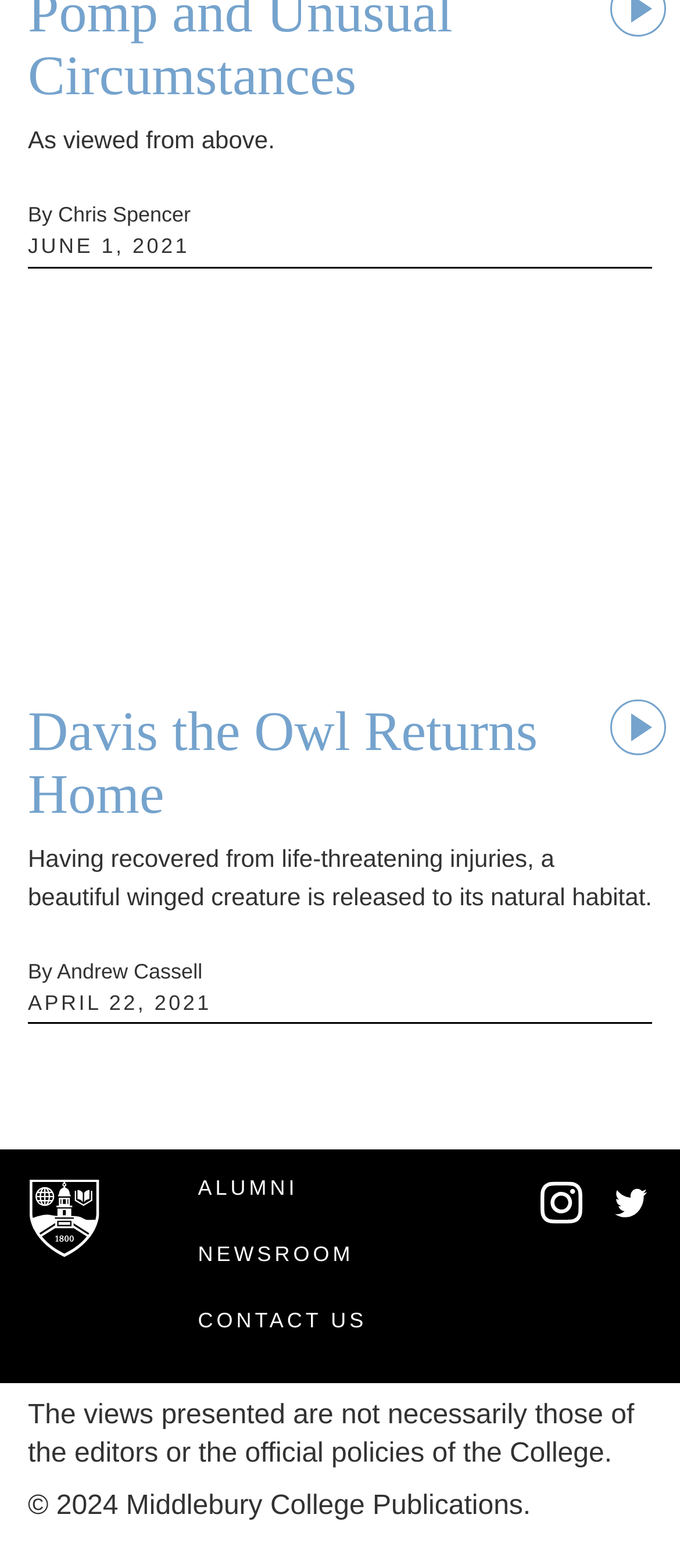Please indicate the bounding box coordinates of the element's region to be clicked to achieve the instruction: "Check ALUMNI page". Provide the coordinates as four float numbers between 0 and 1, i.e., [left, top, right, bottom].

[0.291, 0.738, 0.709, 0.78]